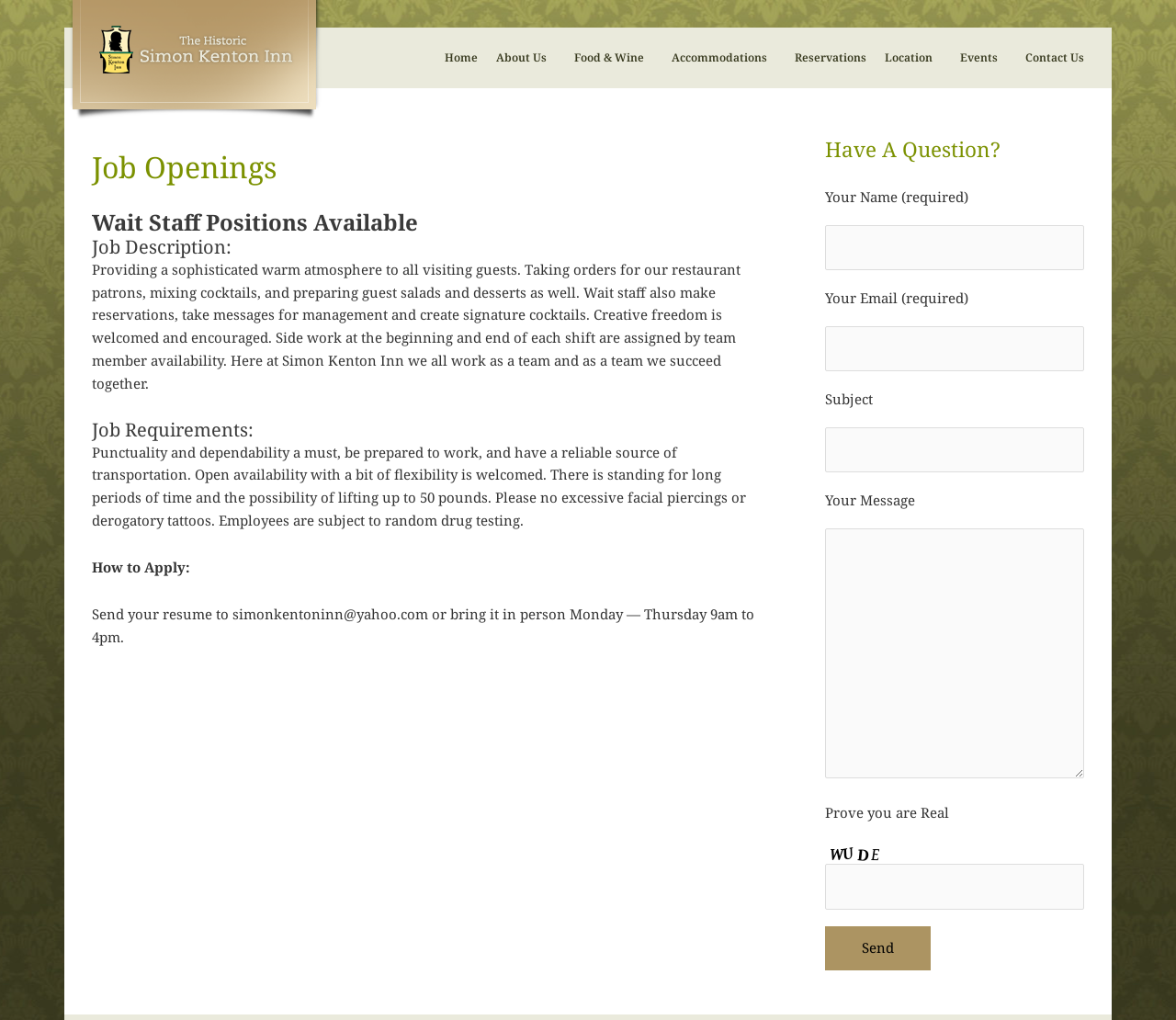Specify the bounding box coordinates of the element's region that should be clicked to achieve the following instruction: "Click Reservations". The bounding box coordinates consist of four float numbers between 0 and 1, in the format [left, top, right, bottom].

[0.668, 0.036, 0.744, 0.077]